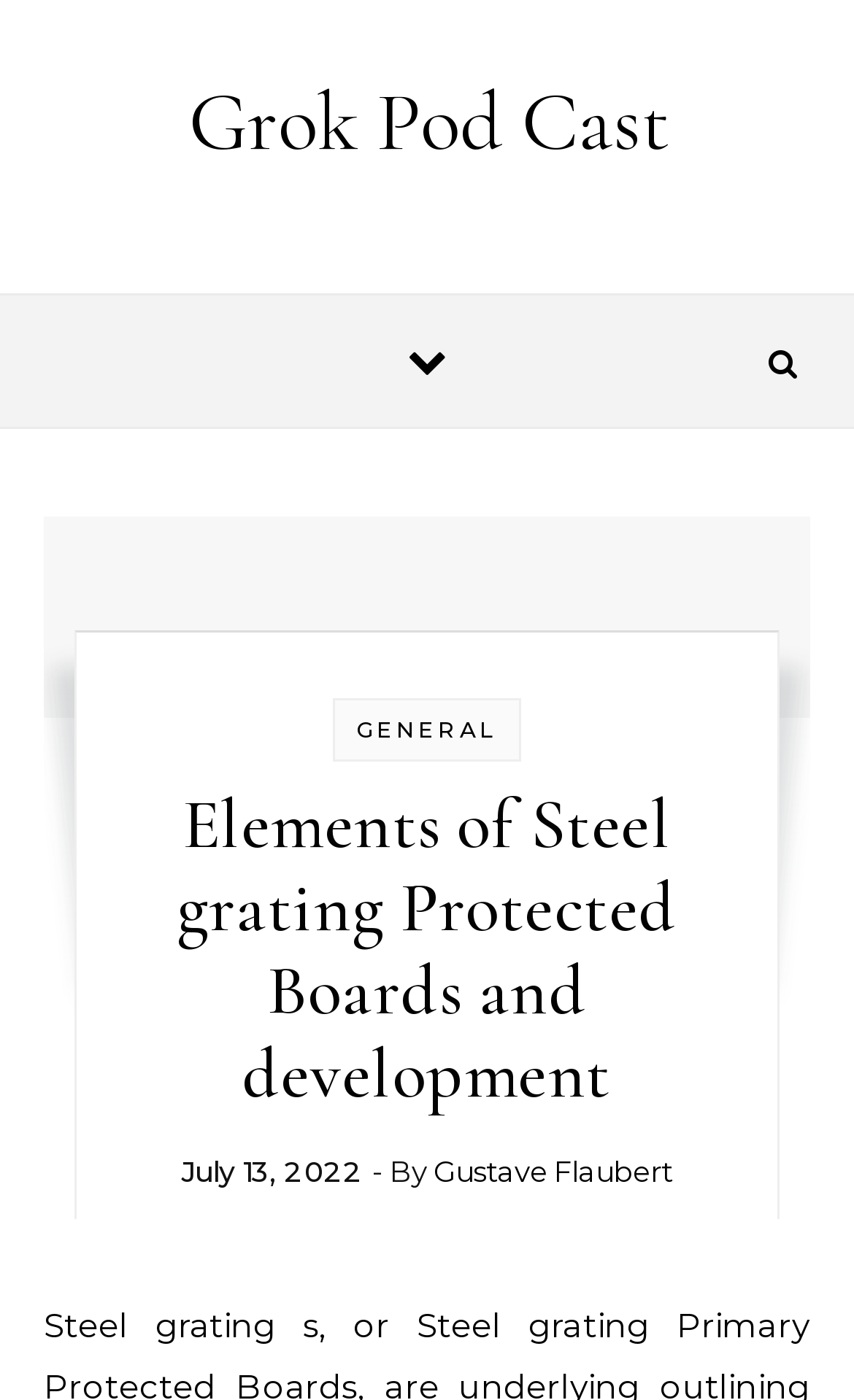Extract the main headline from the webpage and generate its text.

Elements of Steel grating Protected Boards and development